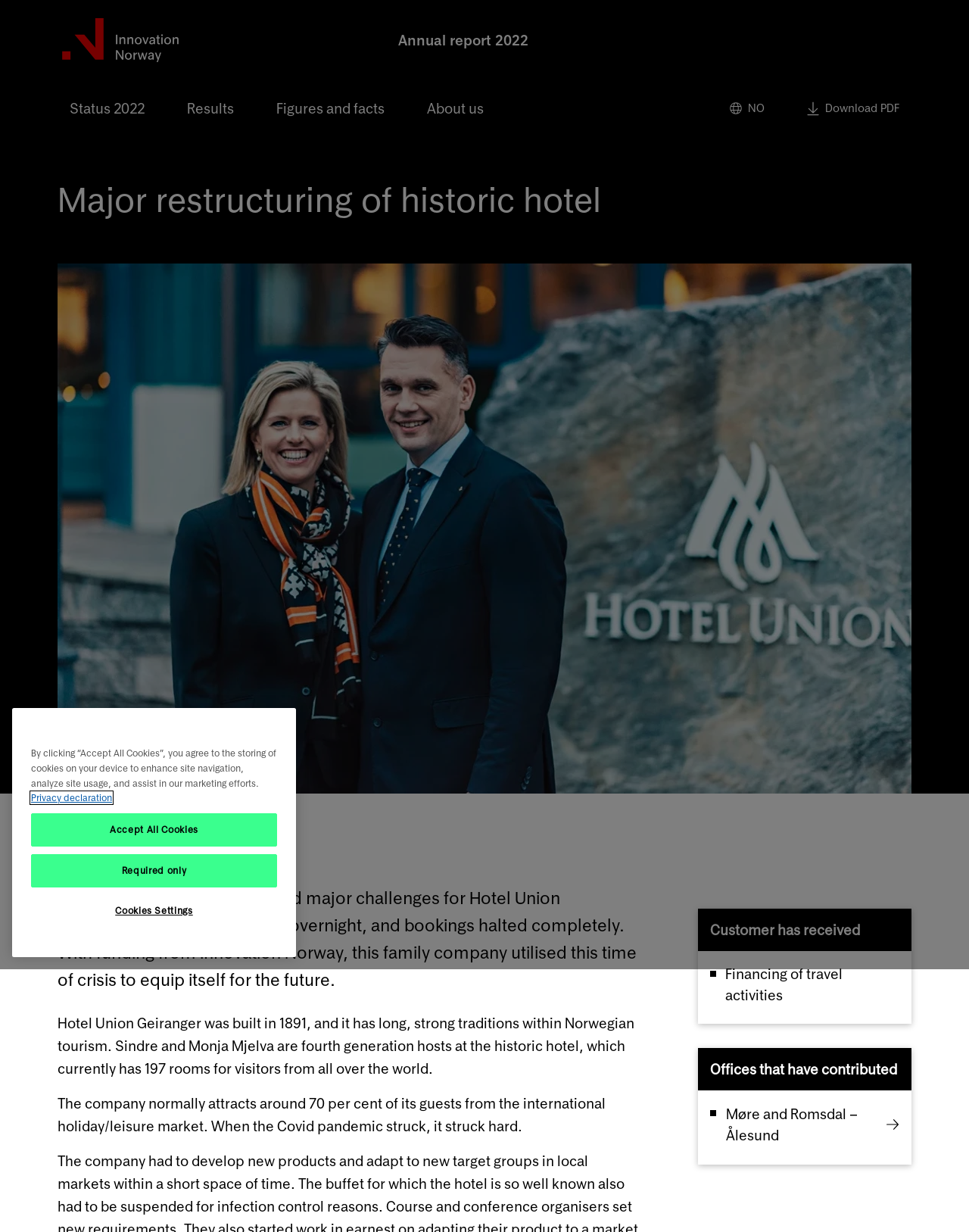Summarize the webpage with a detailed and informative caption.

The webpage is about Hotel Union Geiranger, a historic hotel in Norway. At the top, there are several links and buttons, including "Innovasjon Norge", "Annual report 2022", and buttons labeled "Status 2022", "Results", "Figures and facts", and "About us". To the right of these buttons, there is a link "NO" with a small Norwegian flag icon next to it, and another image icon. Below these elements, there is a heading "Major restructuring of historic hotel".

The main content of the page is a story about Hotel Union Geiranger, with a photo of the hotel's owners, Monja and Sindre Mjelva, at the top. The photo is accompanied by a caption "Photo: TONE MOLNES". Below the photo, there are several paragraphs of text describing the hotel's history and its challenges during the Covid pandemic. The text explains how the hotel utilized funding from Innovation Norway to equip itself for the future.

To the right of the main content, there are several buttons and links, including "Download PDF" and a button labeled "Customer has received" which is currently disabled. Below these elements, there are more links and buttons, including "Offices that have contributed" and a link to "Møre and Romsdal – Ålesund".

At the bottom of the page, there is a cookie banner with a privacy alert dialog. The dialog has several buttons, including "Accept All Cookies", "Required only", and "Cookies Settings", as well as a link to "More information about your privacy" and a privacy declaration.